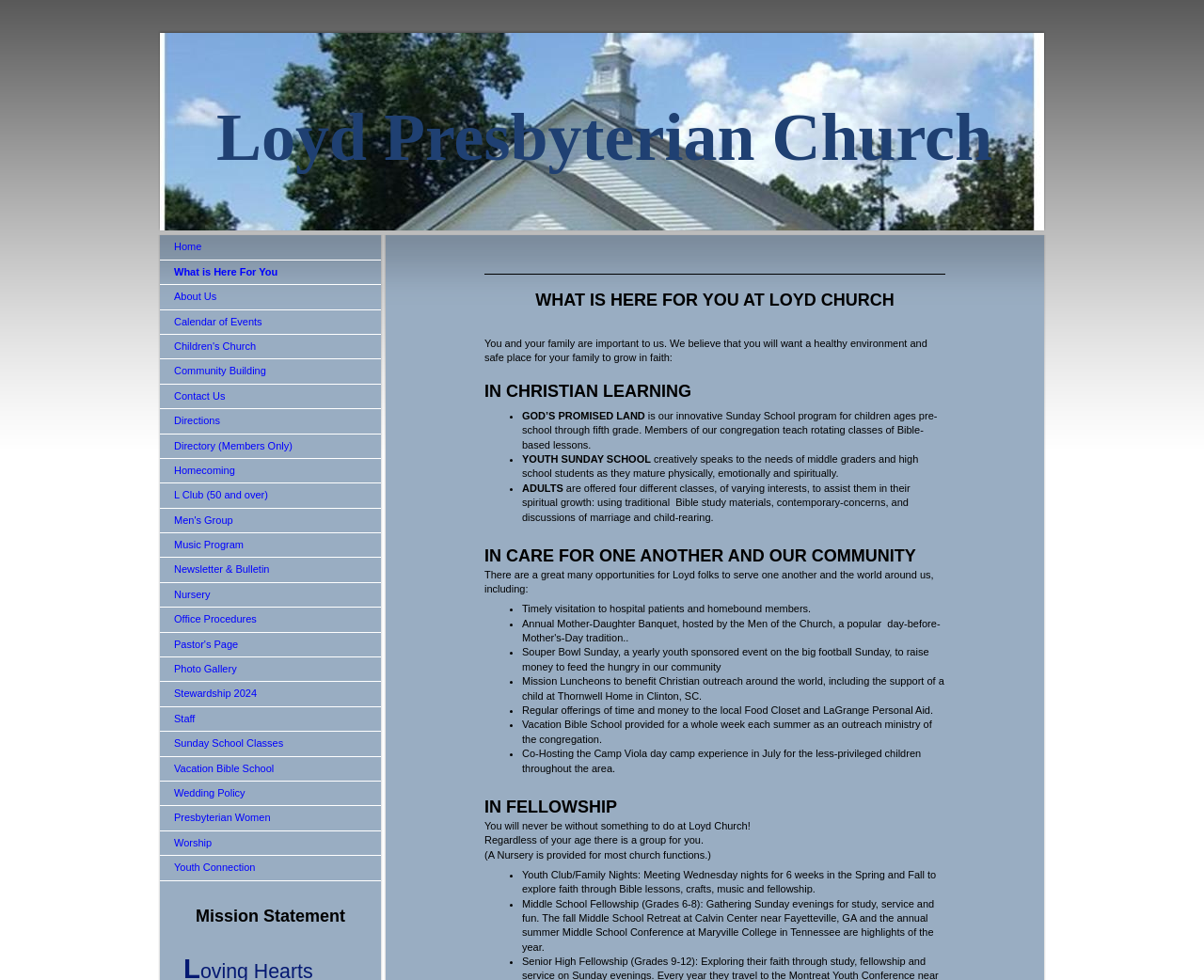Answer with a single word or phrase: 
What is the location of the Middle School Retreat?

Calvin Center near Fayetteville, GA